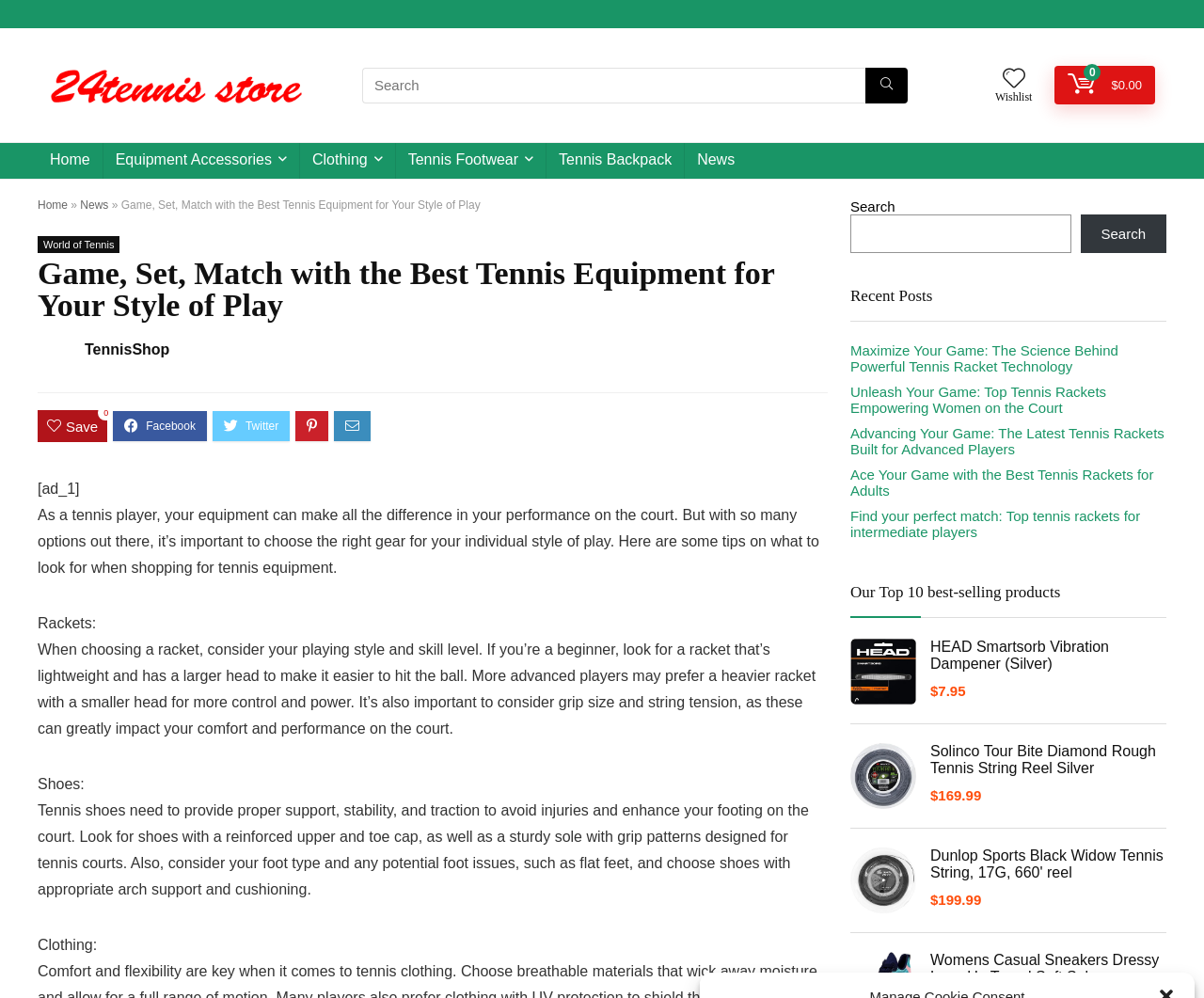Locate the bounding box coordinates of the element I should click to achieve the following instruction: "Explore tennis clothing".

[0.249, 0.143, 0.328, 0.179]